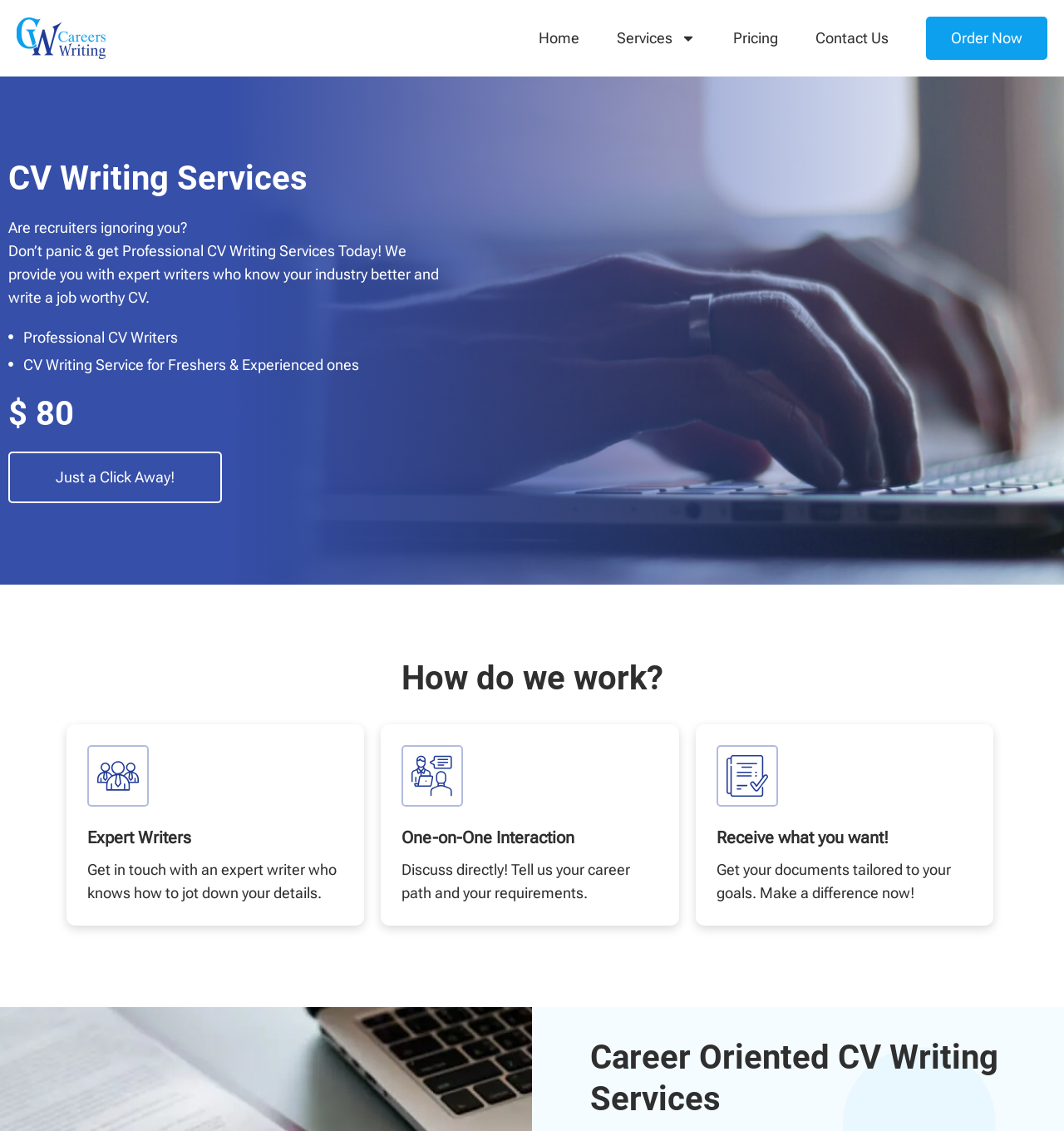Based on what you see in the screenshot, provide a thorough answer to this question: What is the price of the CV writing service?

I found the price of the CV writing service by looking at the StaticText element with the text '$ 80' located at [0.008, 0.349, 0.07, 0.383]. This element is likely to be a pricing information, and the text itself indicates the cost of the service.